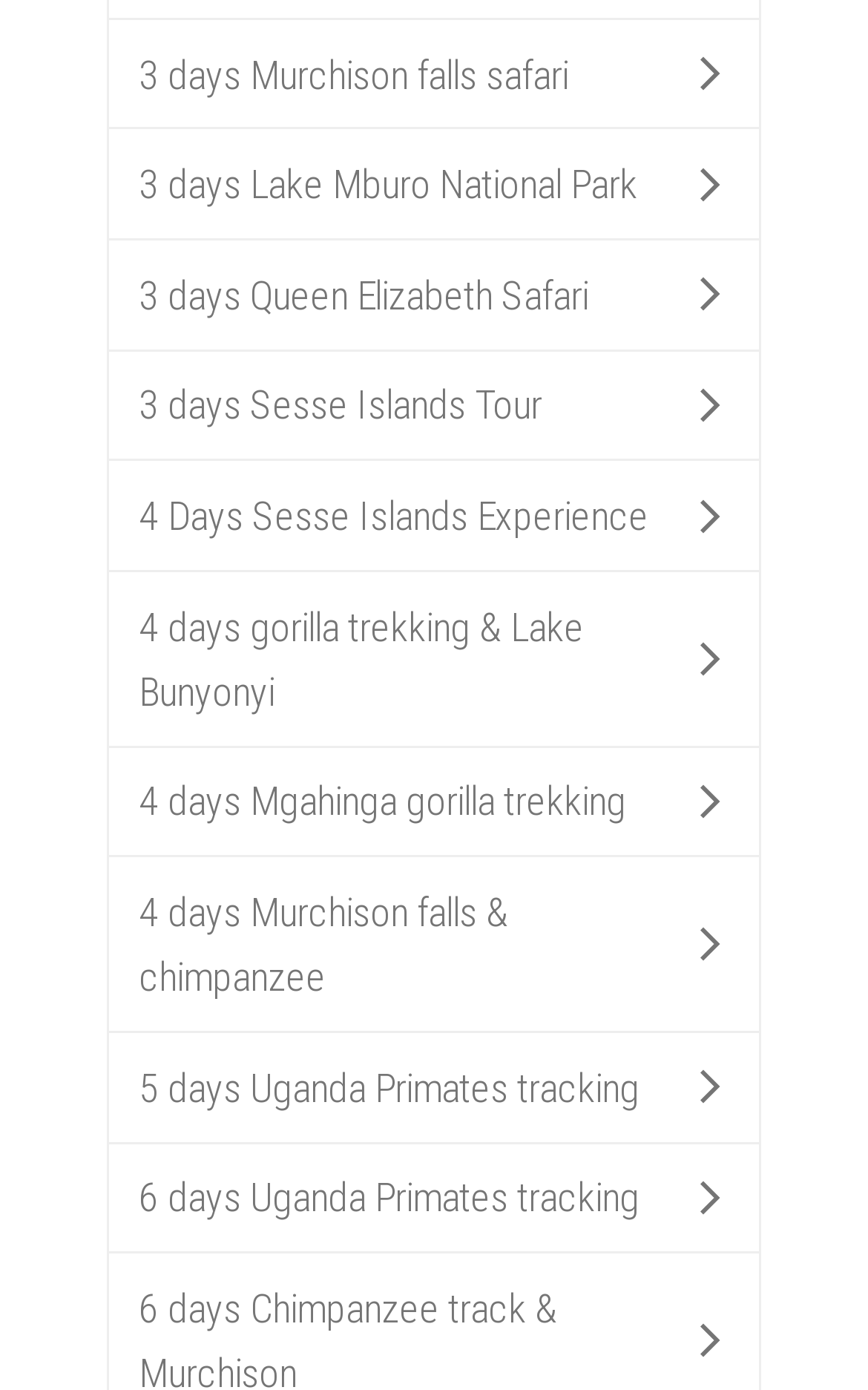Determine the bounding box coordinates of the region to click in order to accomplish the following instruction: "Book 3 days Murchison falls safari". Provide the coordinates as four float numbers between 0 and 1, specifically [left, top, right, bottom].

[0.124, 0.014, 0.875, 0.092]